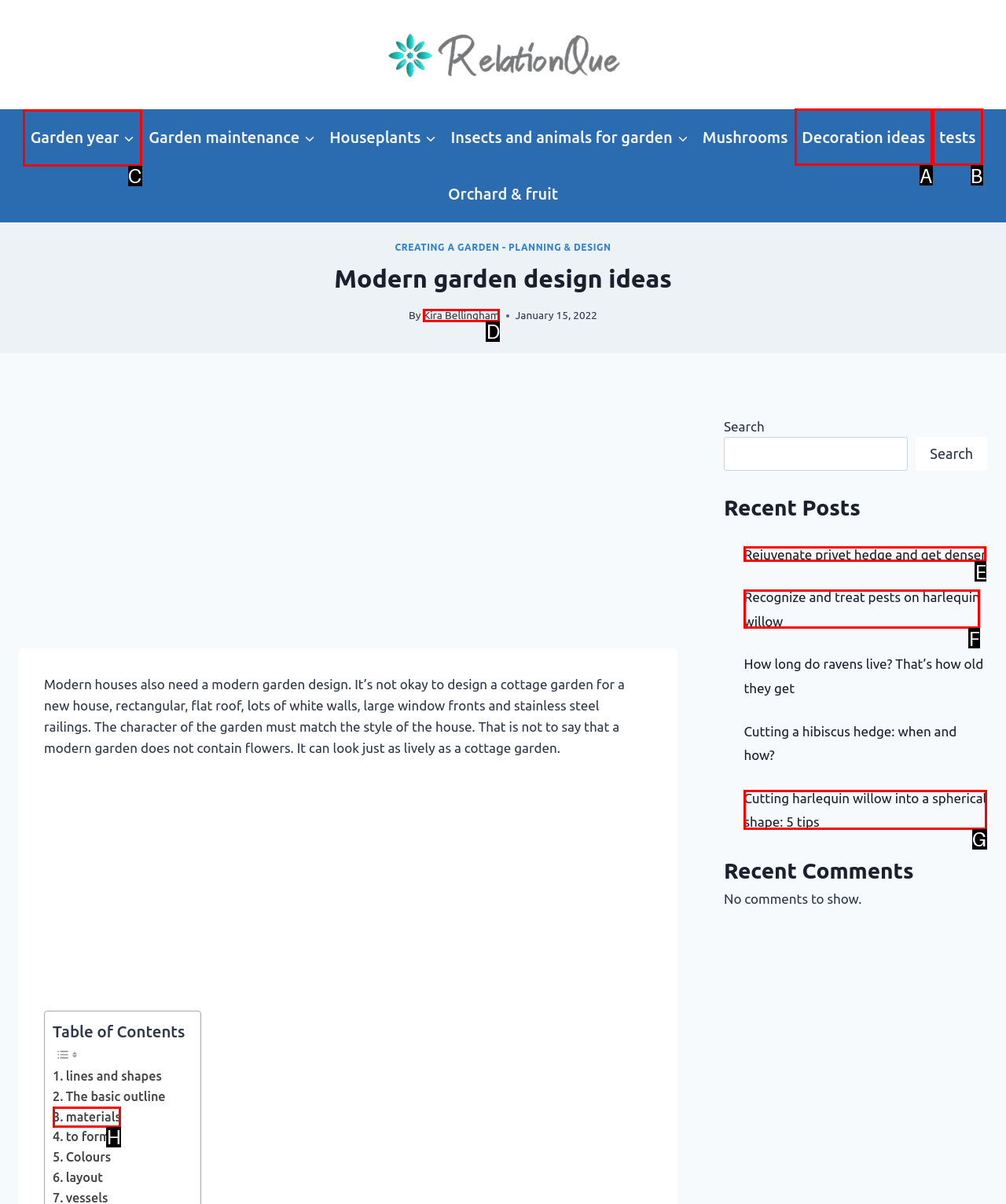To complete the task: Explore the 'Garden year' category, which option should I click? Answer with the appropriate letter from the provided choices.

C